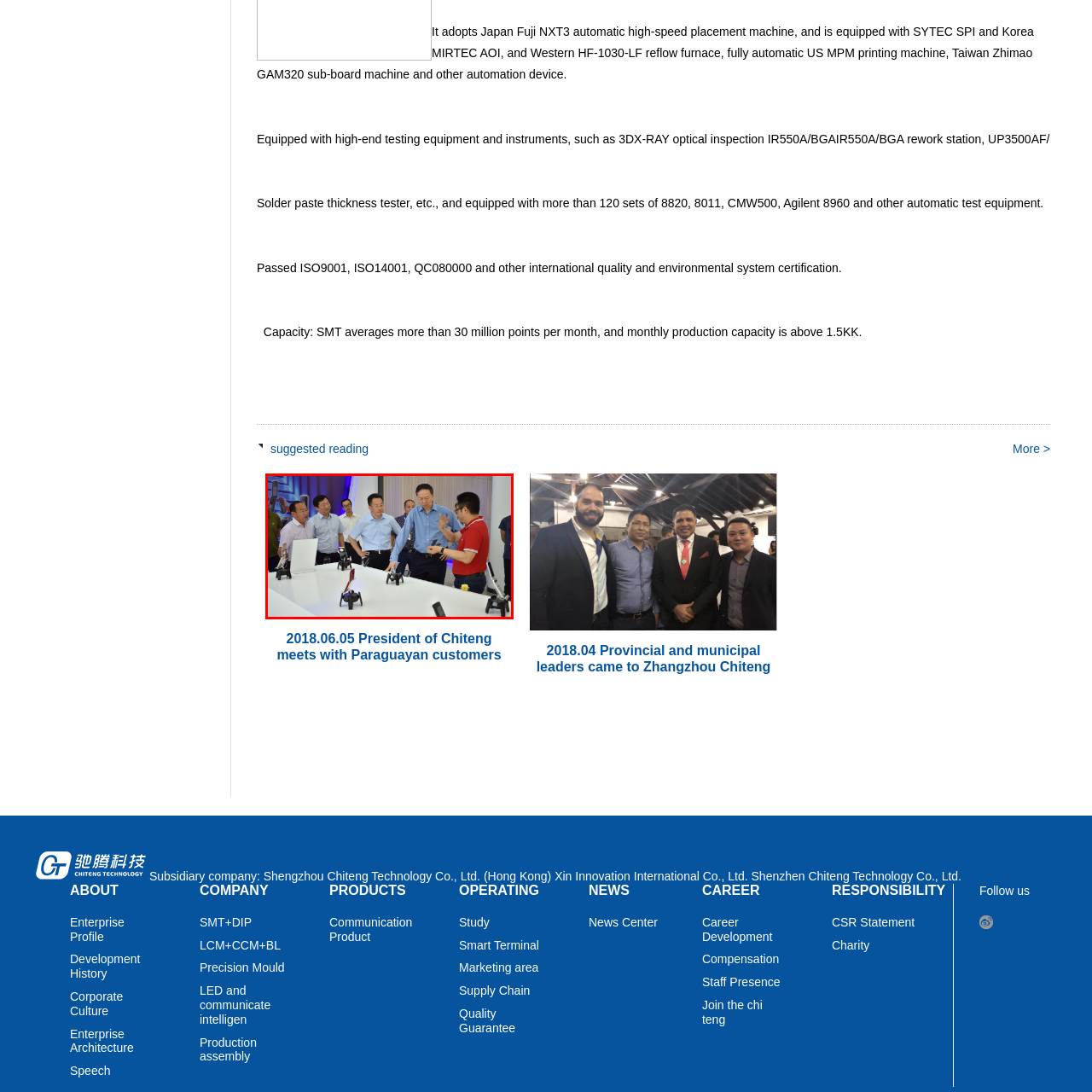Inspect the image outlined by the red box and answer the question using a single word or phrase:
What is the purpose of the devices on the table?

Advanced manufacturing or quality testing